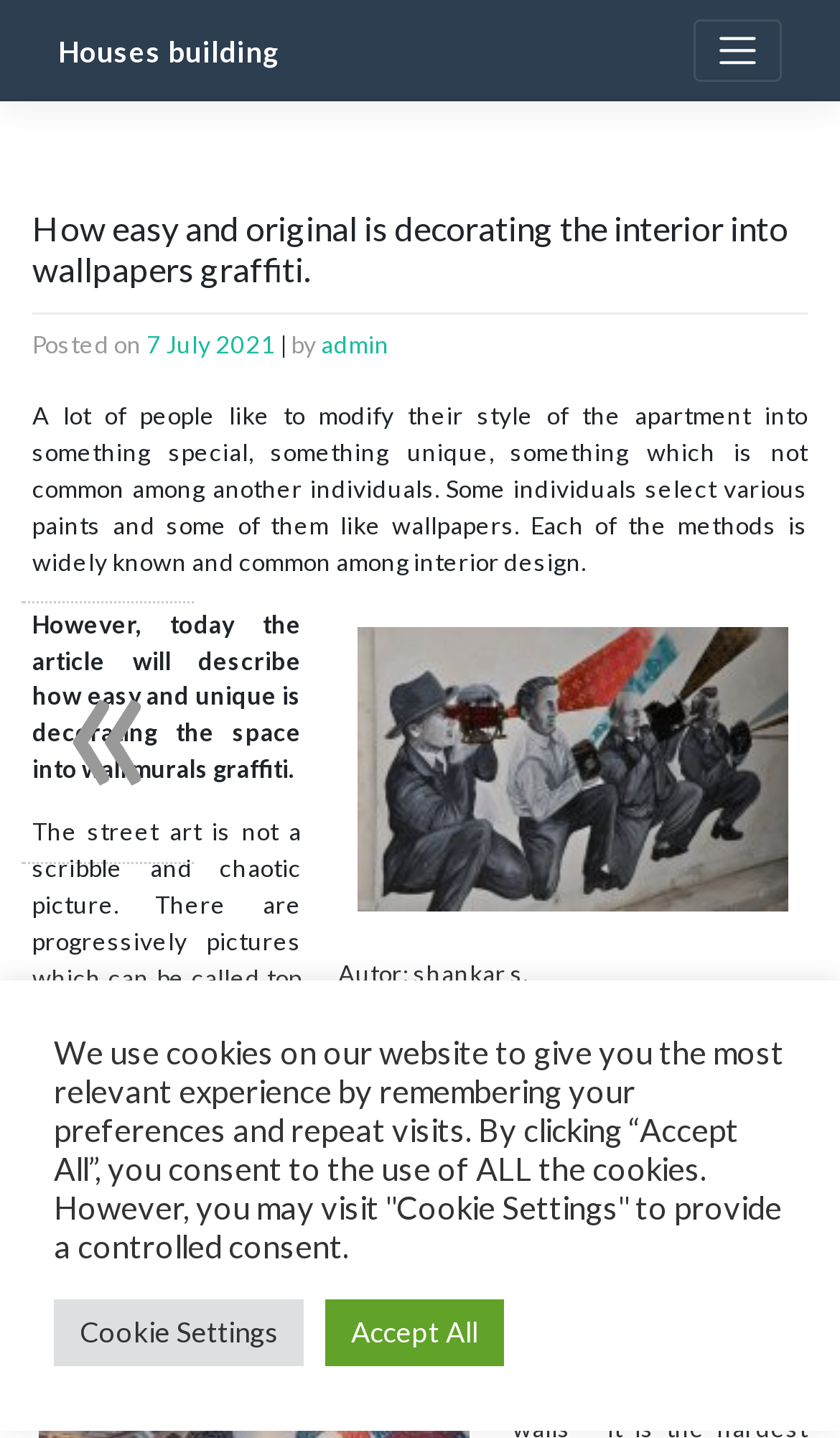What is the topic of the article?
Please provide a single word or phrase as the answer based on the screenshot.

Decorating interior with wall murals graffiti